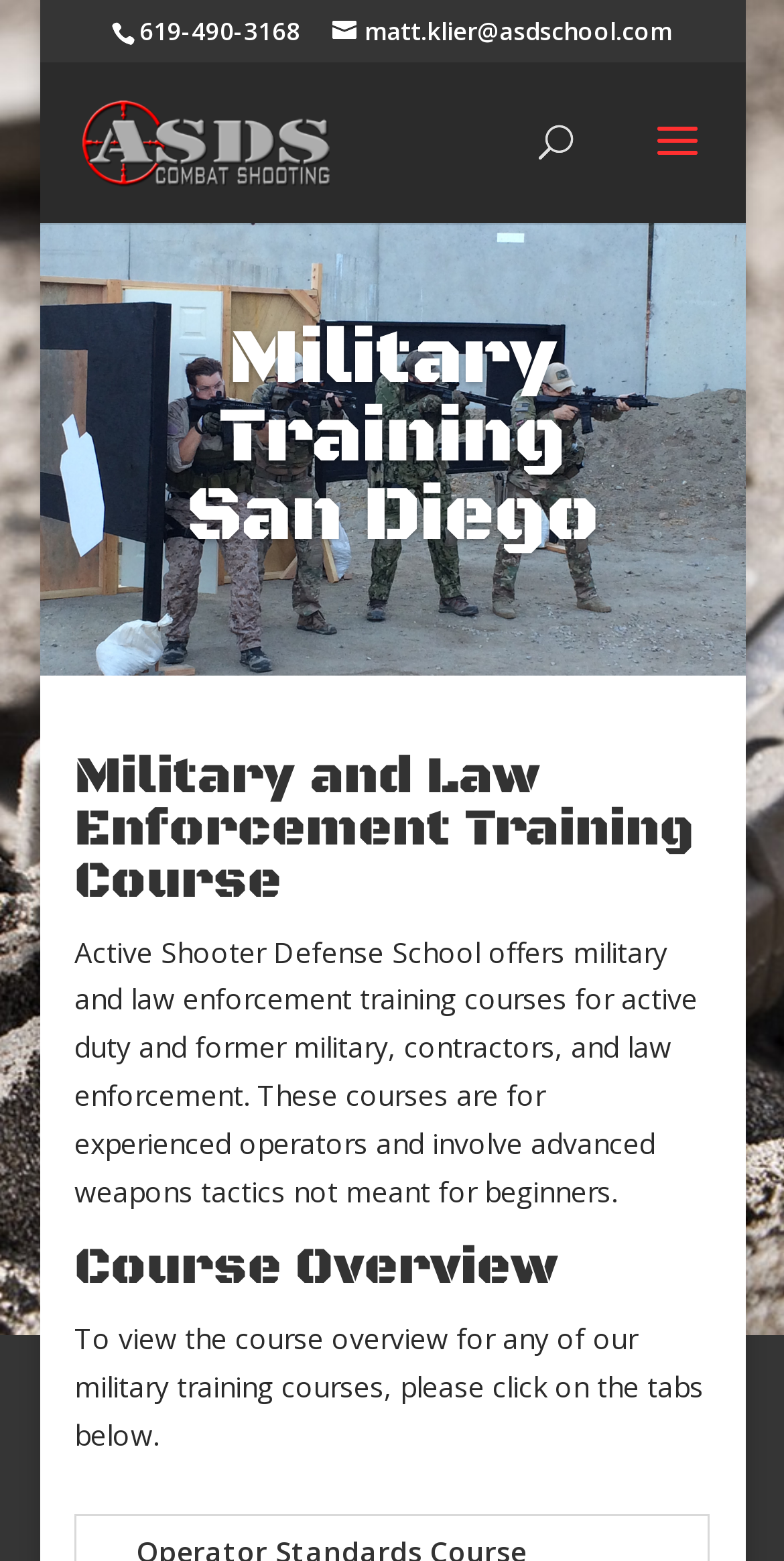From the webpage screenshot, predict the bounding box coordinates (top-left x, top-left y, bottom-right x, bottom-right y) for the UI element described here: name="s" placeholder="Search …" title="Search for:"

[0.464, 0.039, 0.828, 0.042]